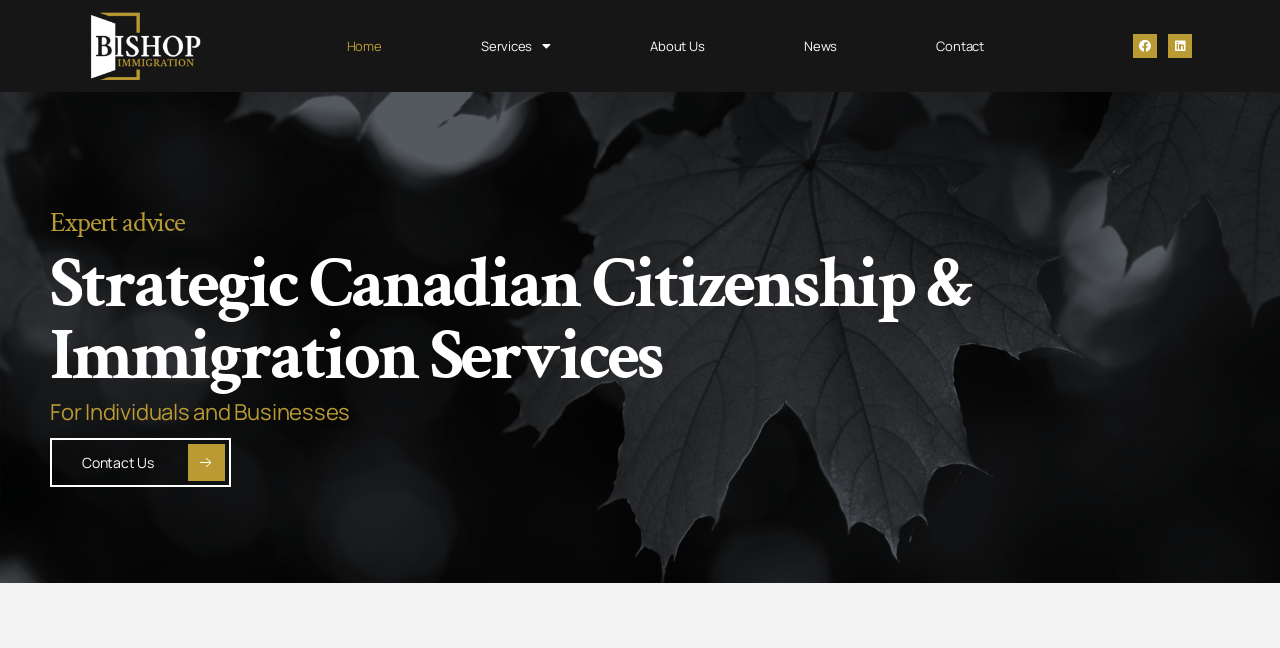Please determine the bounding box coordinates of the area that needs to be clicked to complete this task: 'Click the Home link'. The coordinates must be four float numbers between 0 and 1, formatted as [left, top, right, bottom].

[0.238, 0.038, 0.331, 0.104]